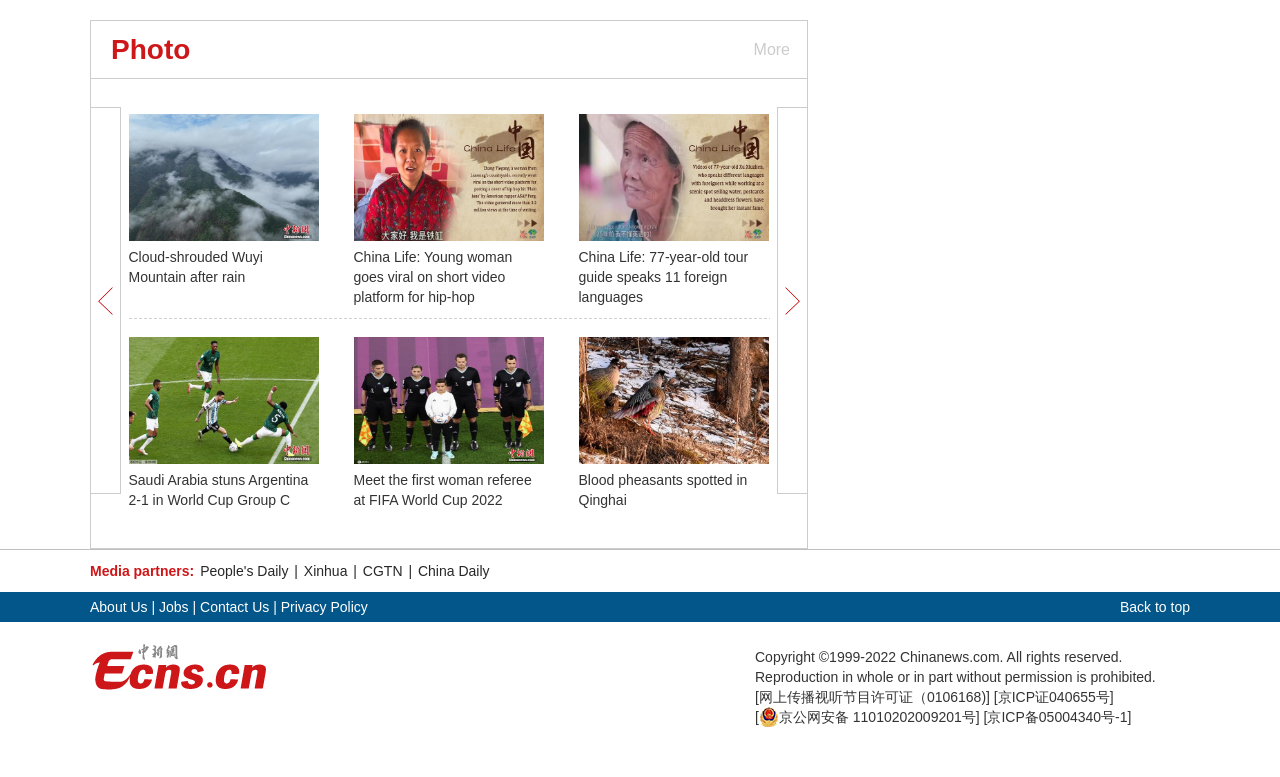Please find the bounding box coordinates of the element that you should click to achieve the following instruction: "View 'Cloud-shrouded Wuyi Mountain after rain'". The coordinates should be presented as four float numbers between 0 and 1: [left, top, right, bottom].

[0.1, 0.288, 0.249, 0.306]